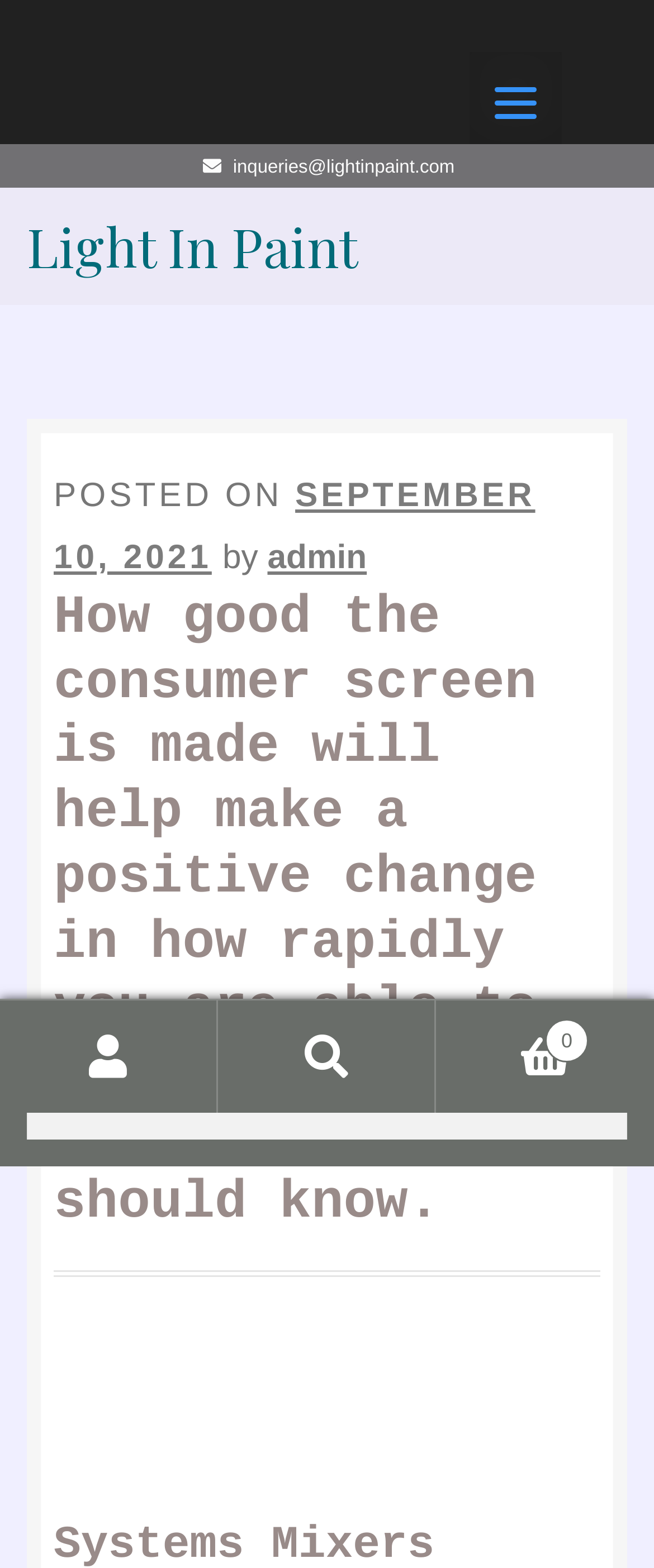How many links are in the secondary navigation?
Based on the image, provide a one-word or brief-phrase response.

6